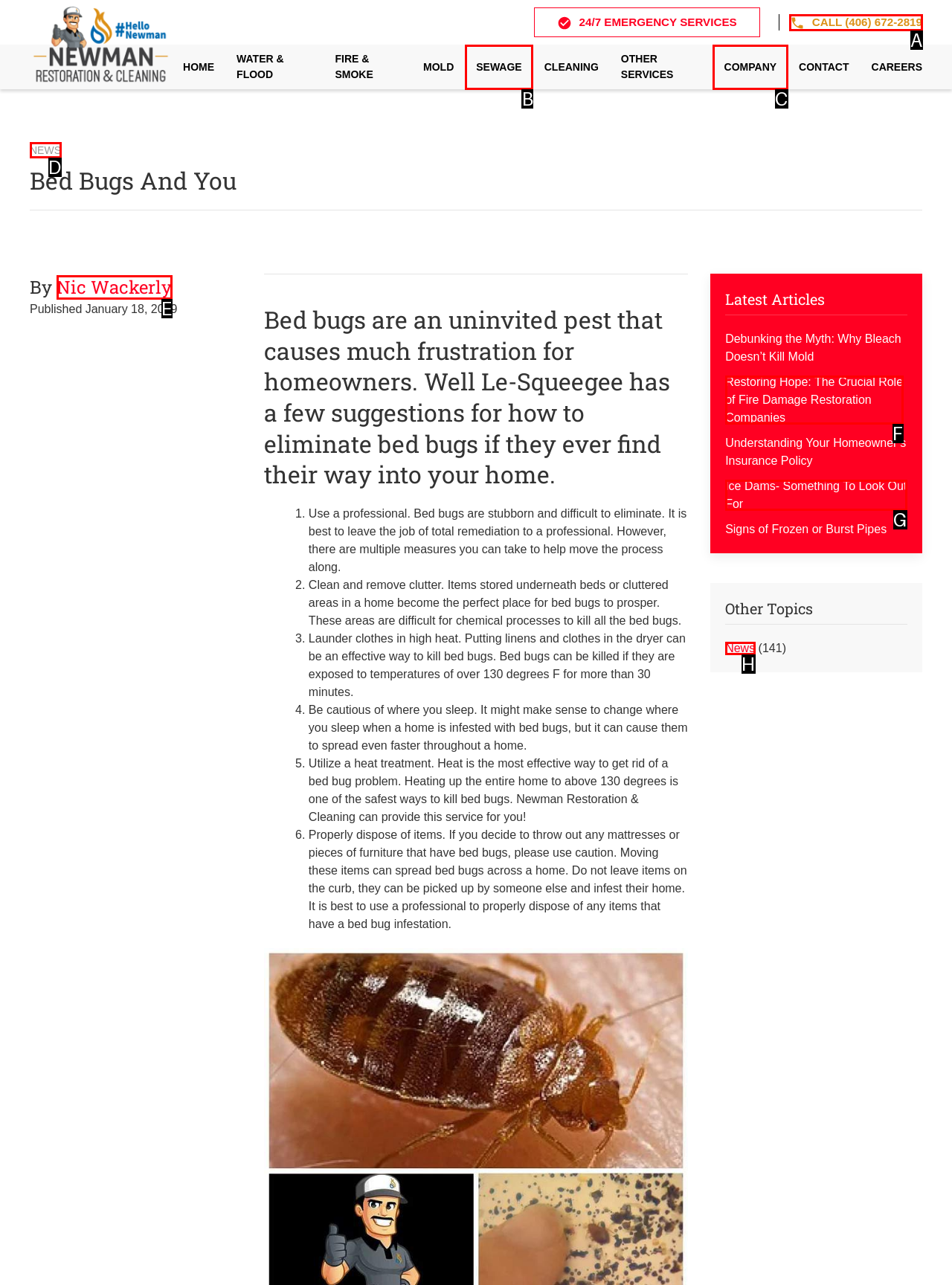Indicate which UI element needs to be clicked to fulfill the task: Call the emergency services
Answer with the letter of the chosen option from the available choices directly.

A